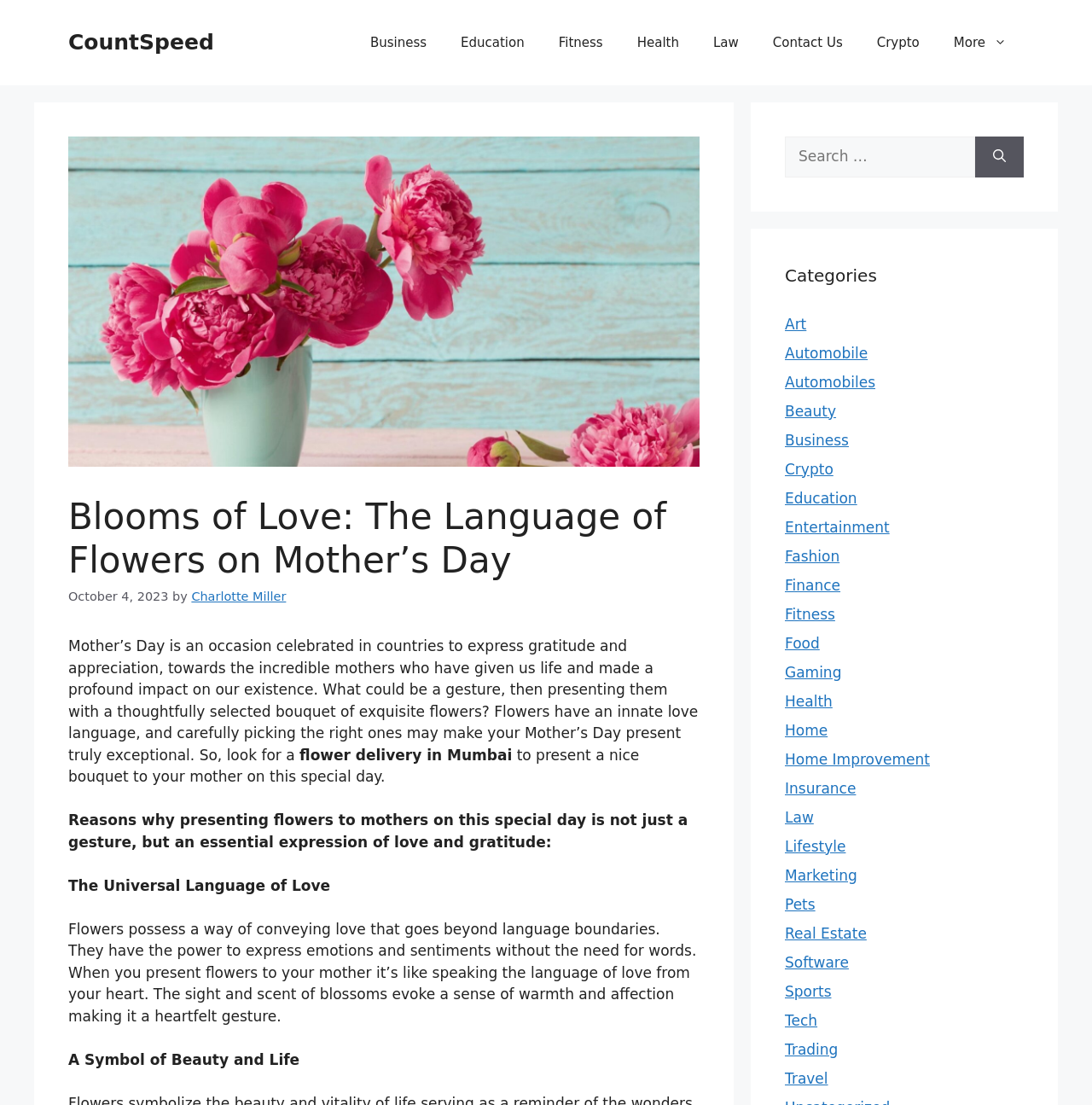Select the bounding box coordinates of the element I need to click to carry out the following instruction: "Learn about the 'Universal Language of Love'".

[0.062, 0.793, 0.302, 0.809]